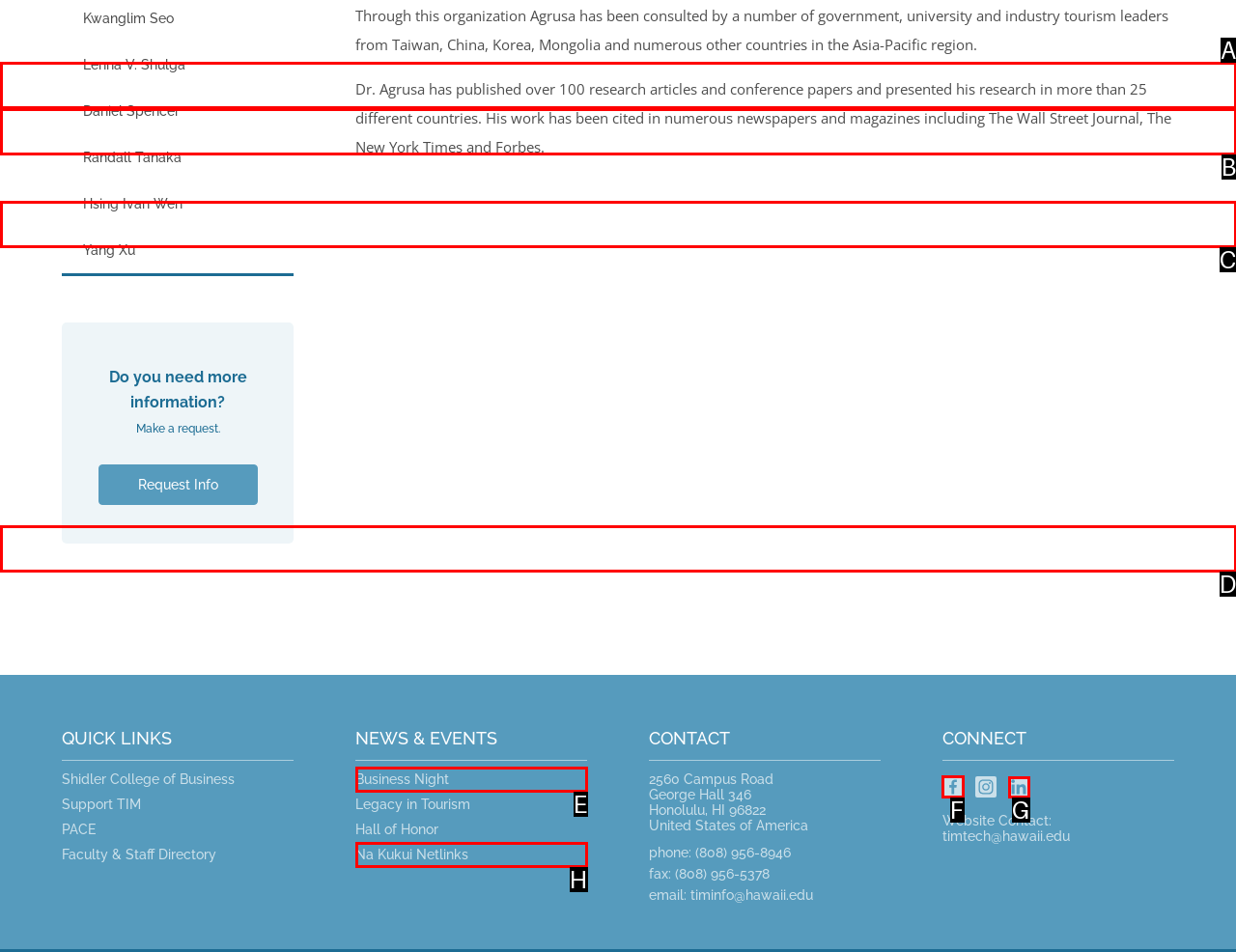To achieve the task: Visit the Facebook page, which HTML element do you need to click?
Respond with the letter of the correct option from the given choices.

F